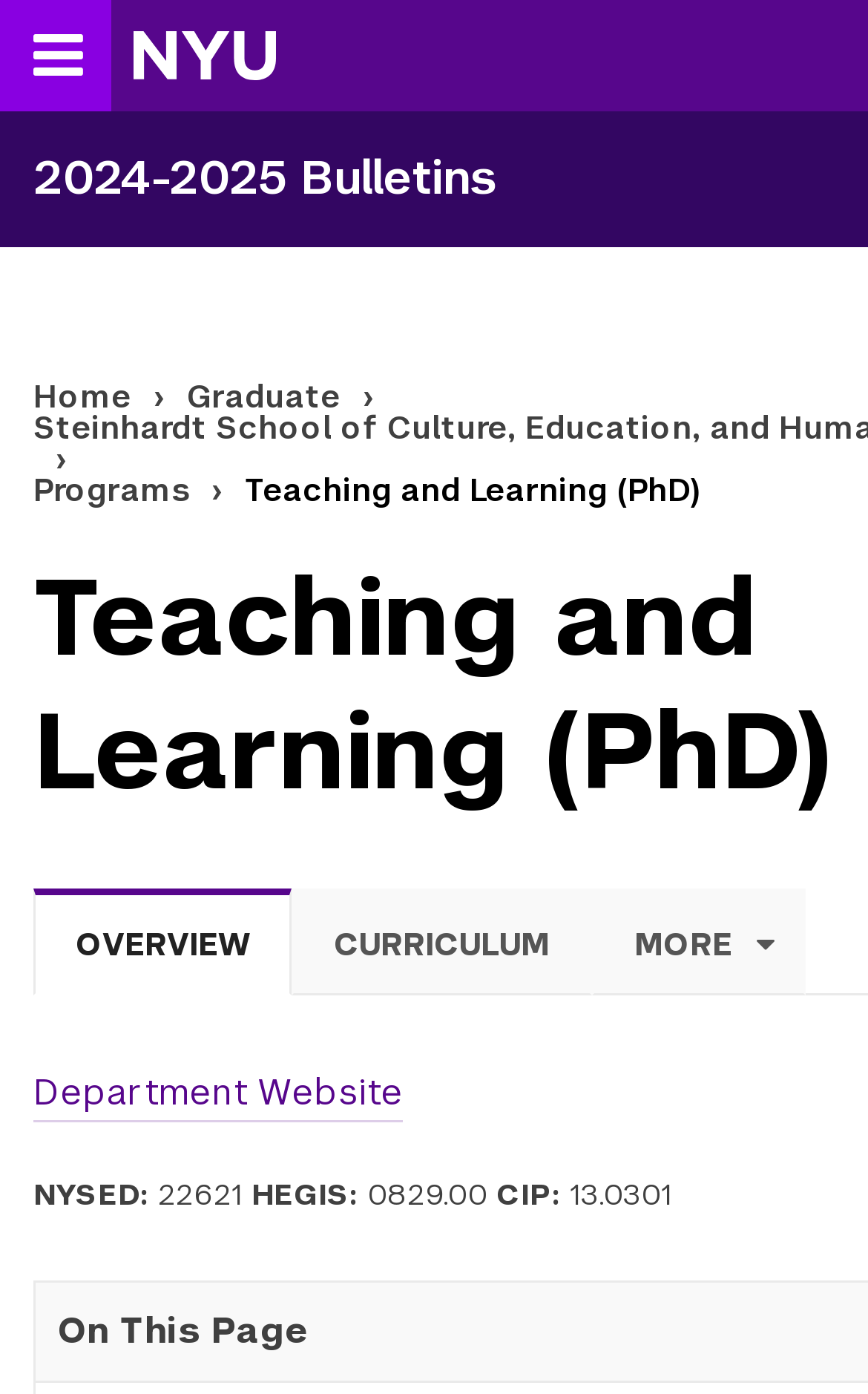Give a detailed account of the webpage.

The webpage is about the PhD program in Teaching and Learning at New York University (NYU). At the top left corner, there is a button to toggle the menu. Next to it, there is a link to the NYU Homepage, accompanied by a small image. 

On the top right side, there is a link to the 2024-2025 Bulletins. Below it, there is a complementary section that contains a navigation menu. The menu has links to 'Home', 'Graduate', and 'Programs', with arrow symbols (›) separating them. The current page is highlighted as 'Teaching and Learning (PhD)'.

Below the navigation menu, there are two tabs: 'OVERVIEW' and 'CURRICULUM'. The 'OVERVIEW' tab is currently selected, and it controls a text container. There is also a link to the Department Website.

Further down, there is a heading 'Taxonomy Codes' followed by several lines of text, including 'NYSED:', 'HEGIS:', 'CIP:', and their corresponding codes. Finally, at the bottom of the page, there is a section labeled 'On This Page'.